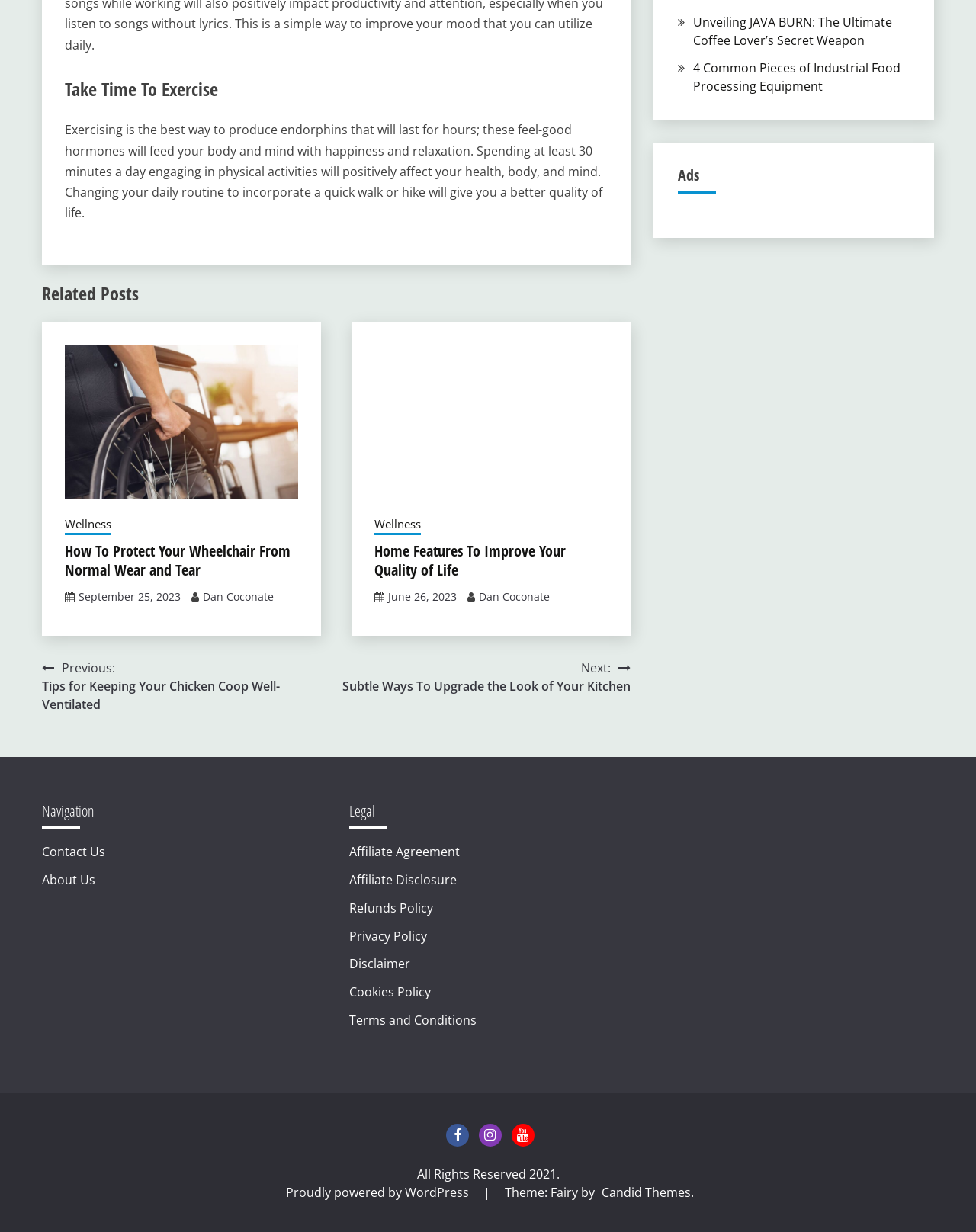Locate the bounding box coordinates of the clickable region to complete the following instruction: "Contact us."

[0.043, 0.685, 0.108, 0.698]